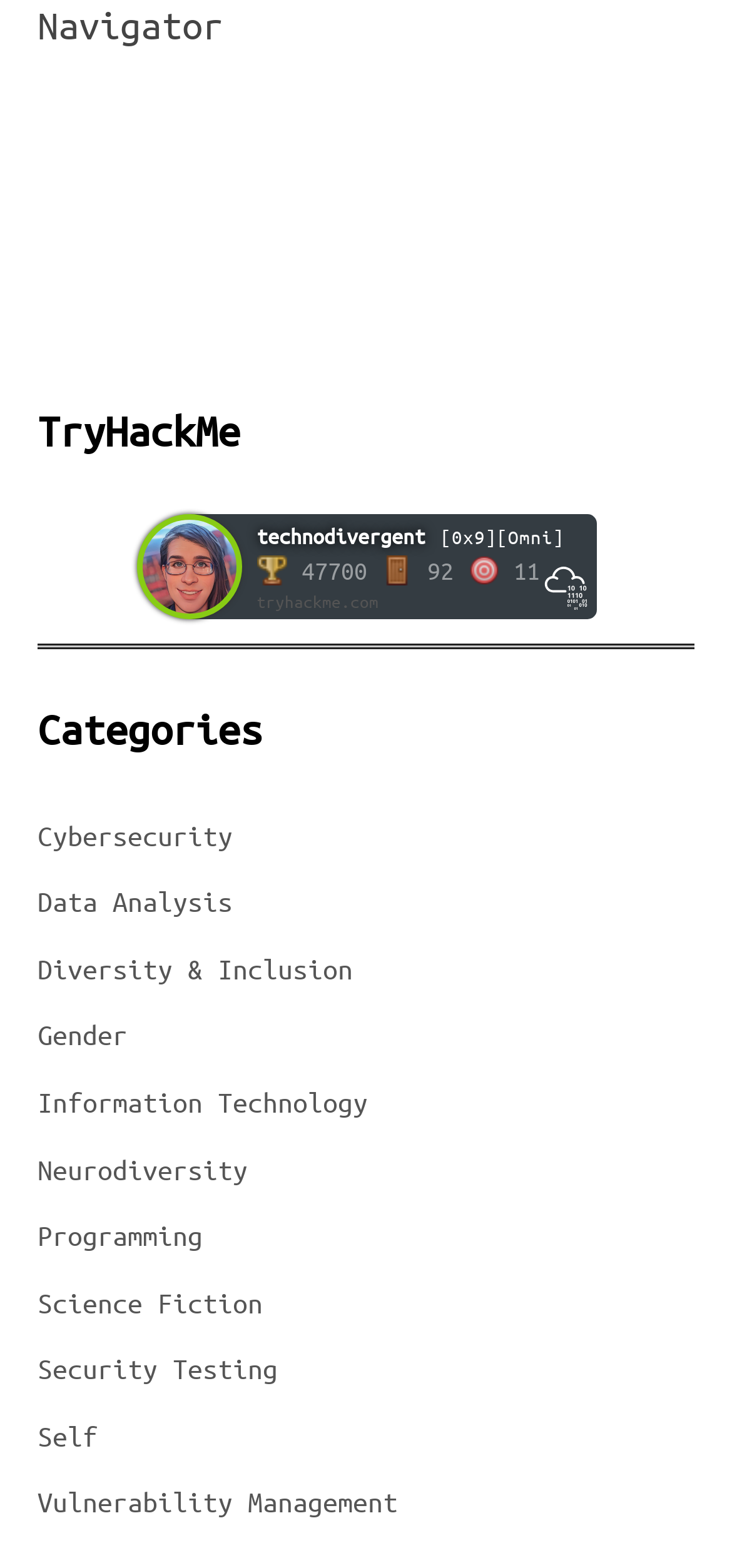Given the content of the image, can you provide a detailed answer to the question?
What is the URL of the link below the username?

The URL of the link below the username can be found by checking the link element below the username. The link element has a text 'tryhackme.com', so the URL of the link is 'tryhackme.com'.